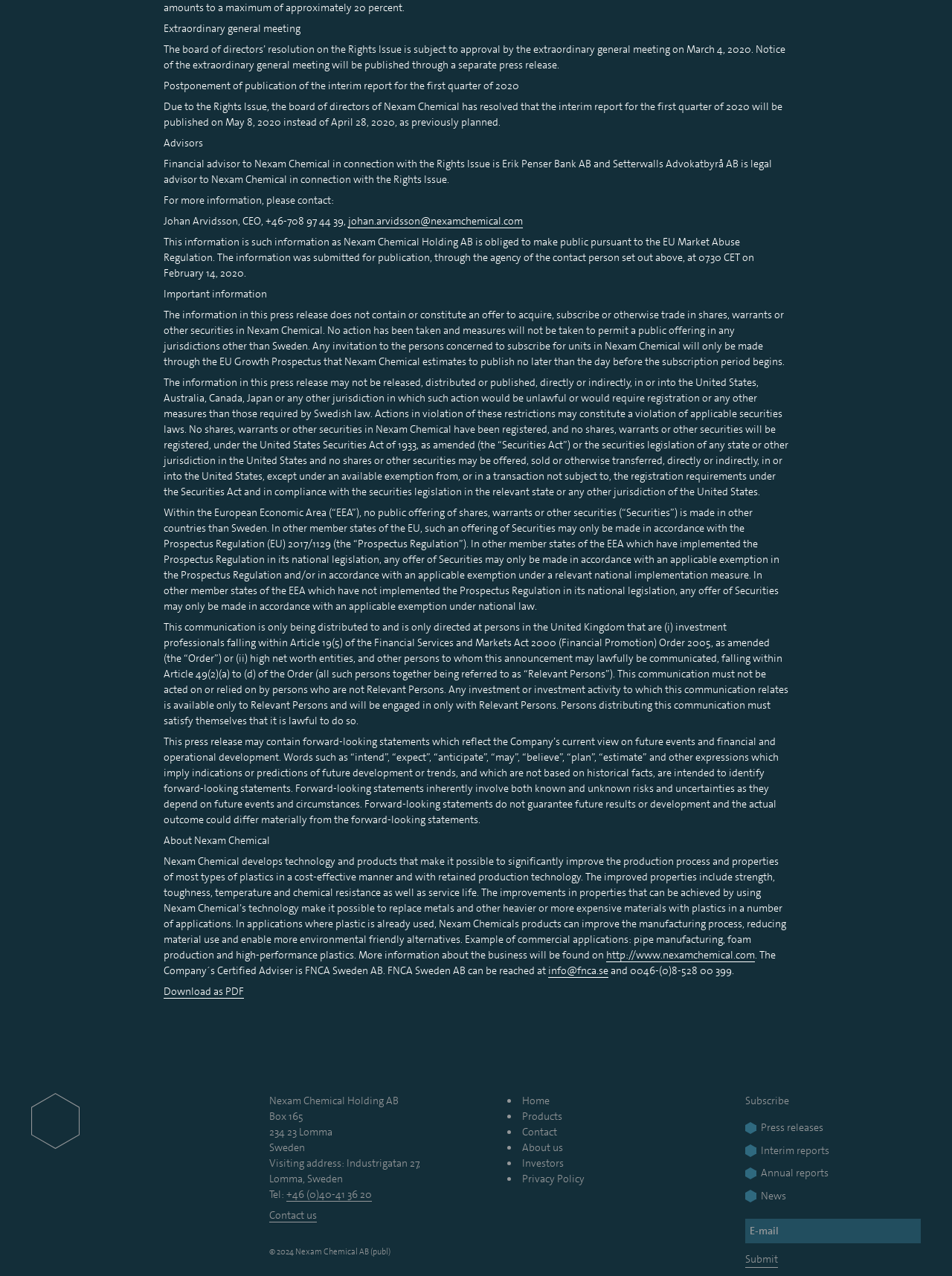What is the new publication date for the interim report for the first quarter of 2020?
Give a one-word or short-phrase answer derived from the screenshot.

May 8, 2020